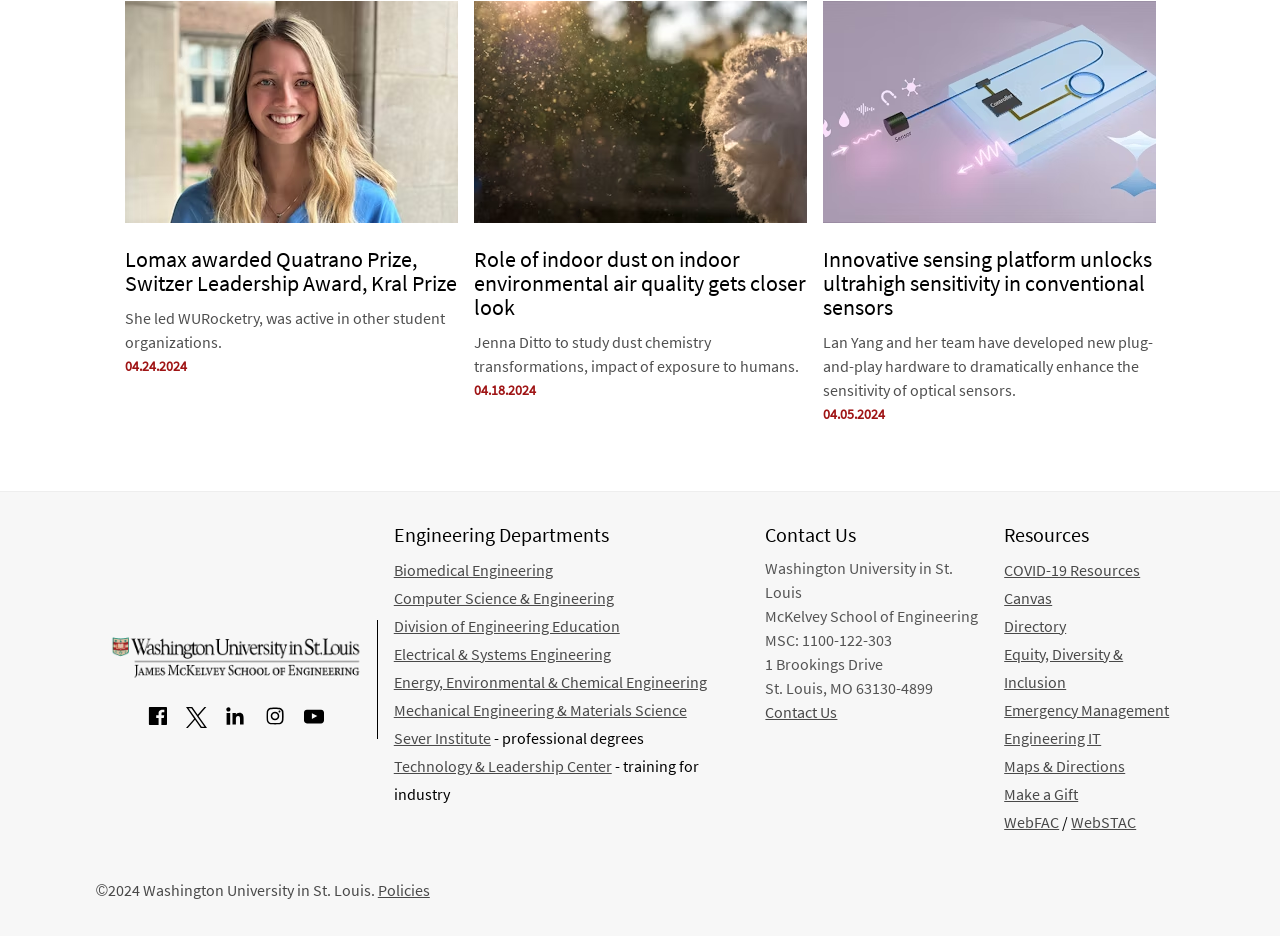Locate the bounding box coordinates of the region to be clicked to comply with the following instruction: "Check Contact Us information". The coordinates must be four float numbers between 0 and 1, in the form [left, top, right, bottom].

[0.598, 0.56, 0.772, 0.583]